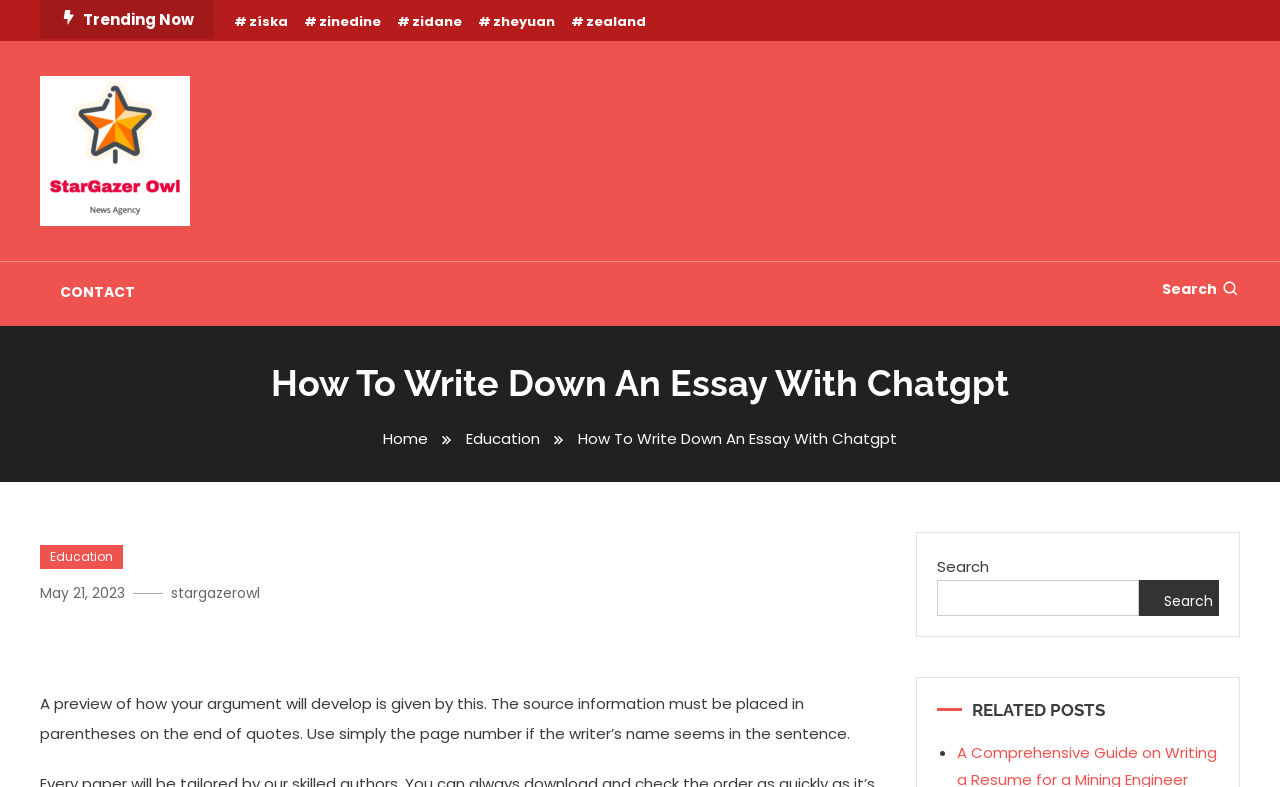Respond with a single word or short phrase to the following question: 
What is the purpose of the webpage?

To provide guidance on writing an essay with ChatGPT